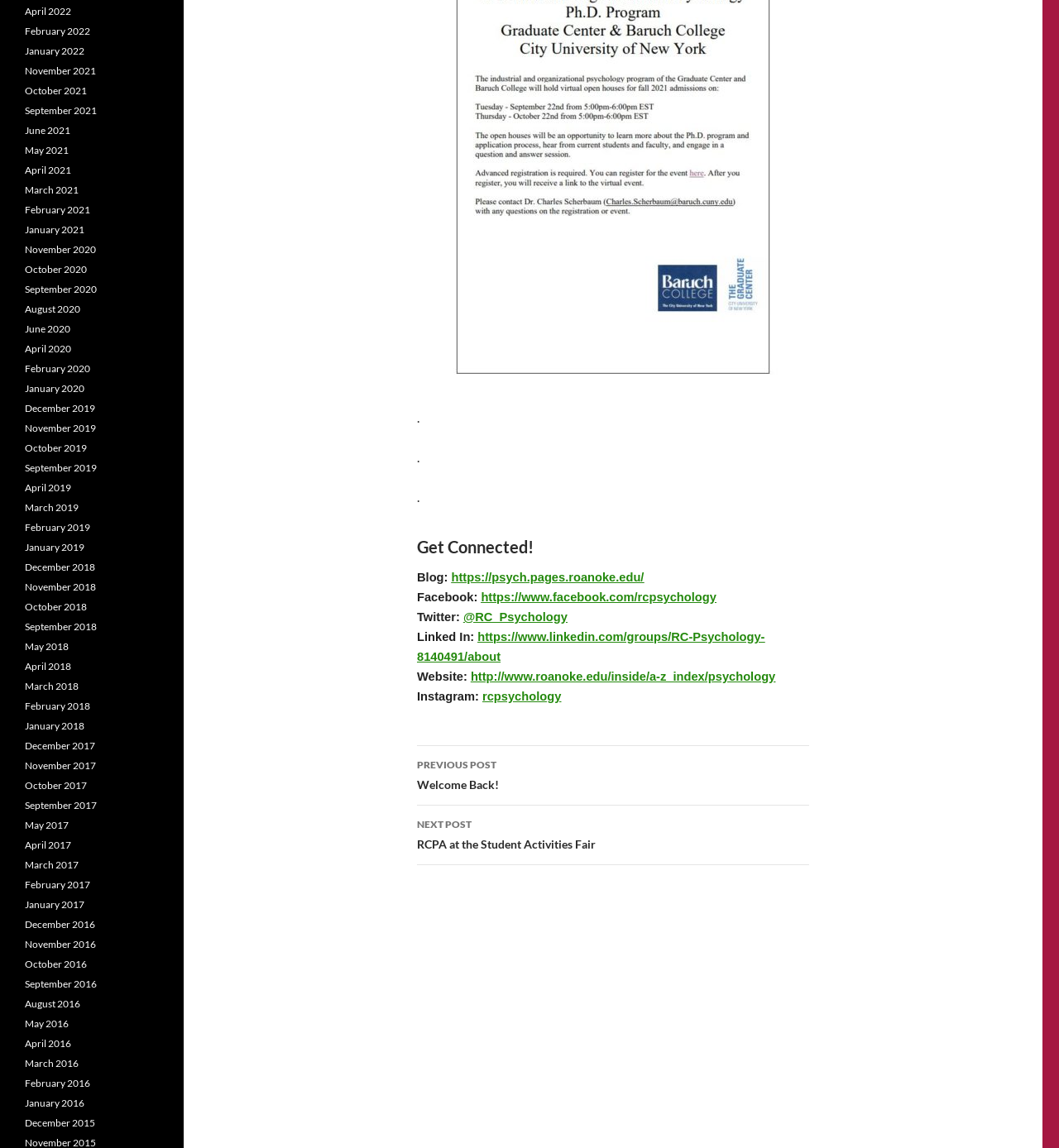What is the name of the psychology department's Facebook page?
Use the image to answer the question with a single word or phrase.

rcpsychology